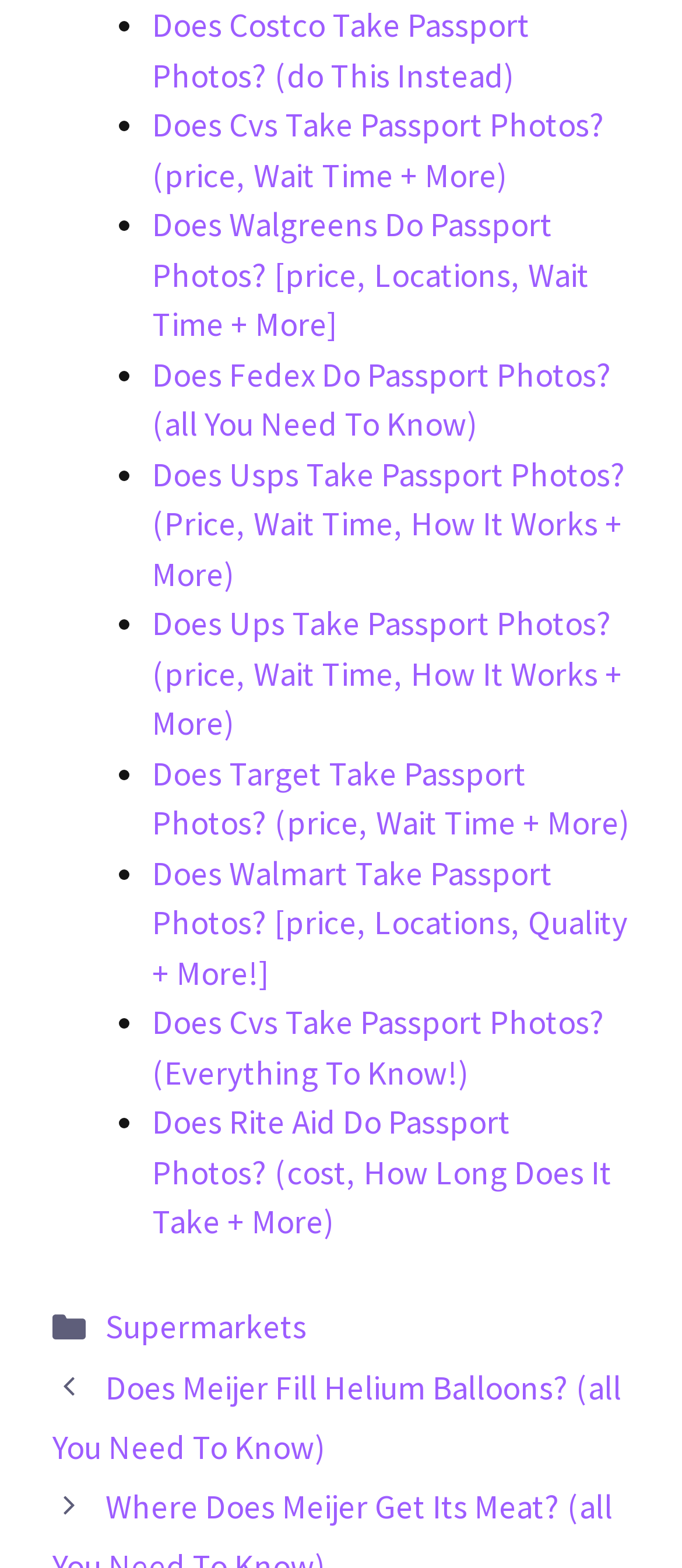Determine the bounding box coordinates of the clickable element to complete this instruction: "Click on 'Does Costco Take Passport Photos? (do This Instead)'". Provide the coordinates in the format of four float numbers between 0 and 1, [left, top, right, bottom].

[0.223, 0.003, 0.777, 0.061]